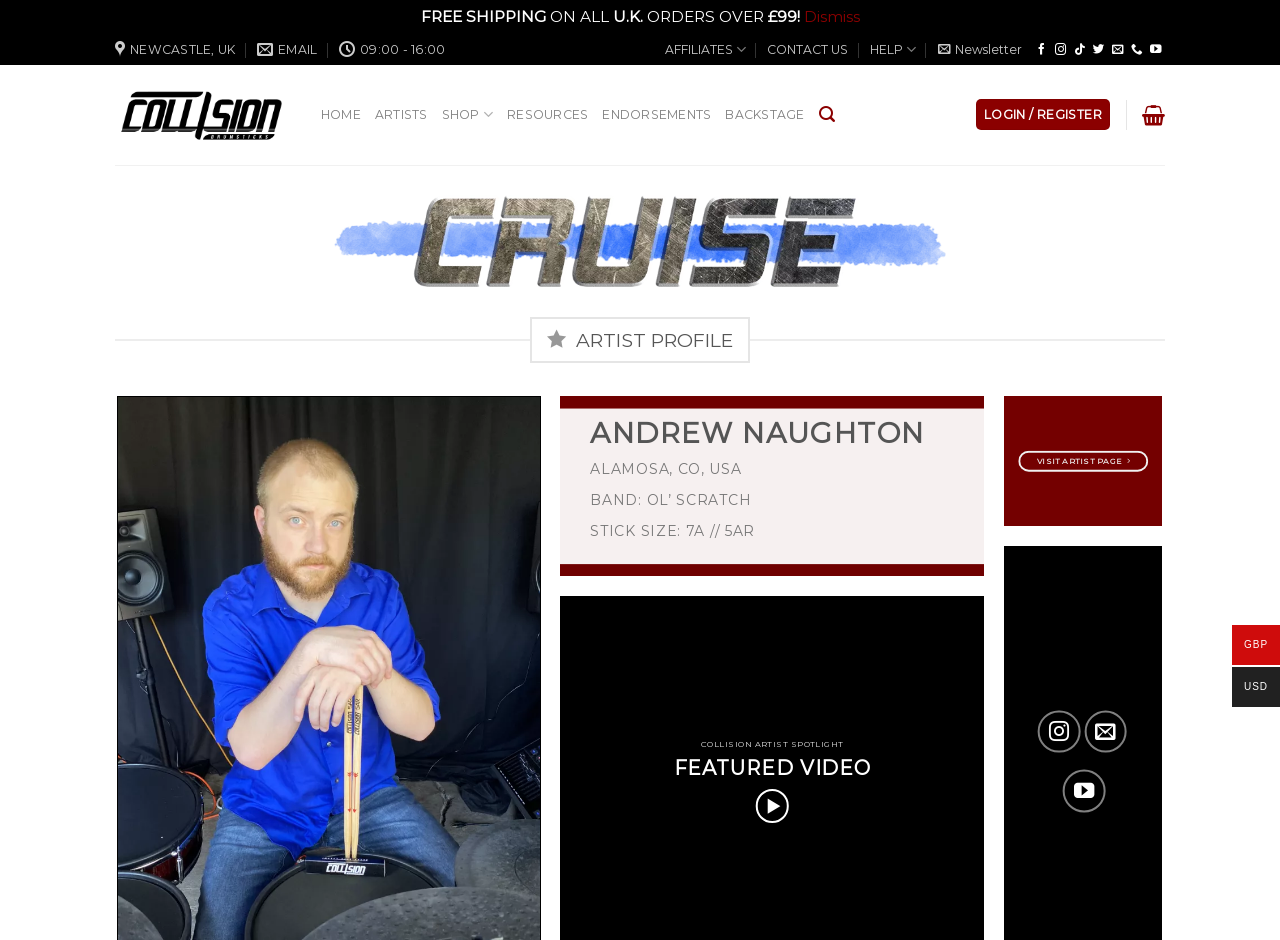What is the currency symbol displayed on the page?
By examining the image, provide a one-word or phrase answer.

GBP, USD